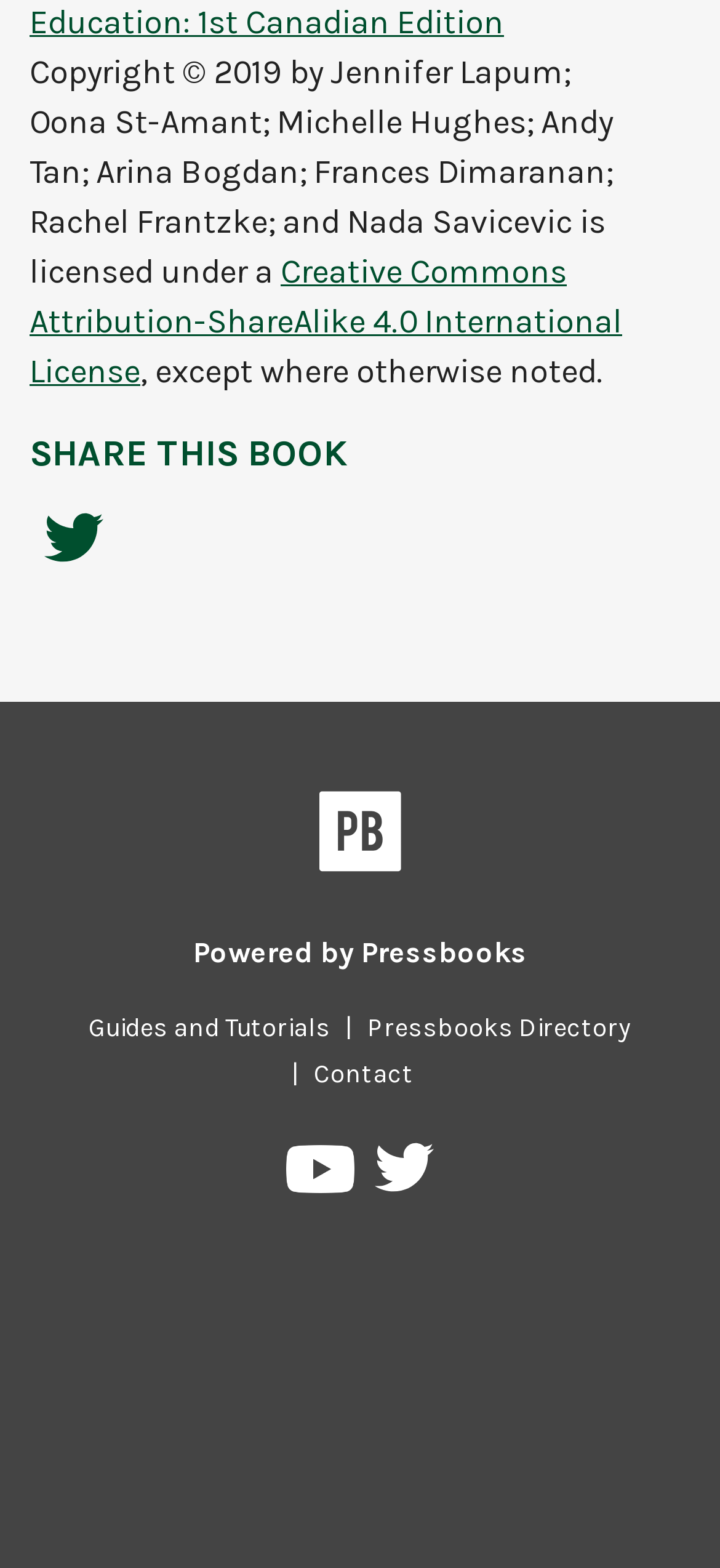Specify the bounding box coordinates of the region I need to click to perform the following instruction: "Visit Pressbooks Directory". The coordinates must be four float numbers in the range of 0 to 1, i.e., [left, top, right, bottom].

[0.49, 0.646, 0.897, 0.666]